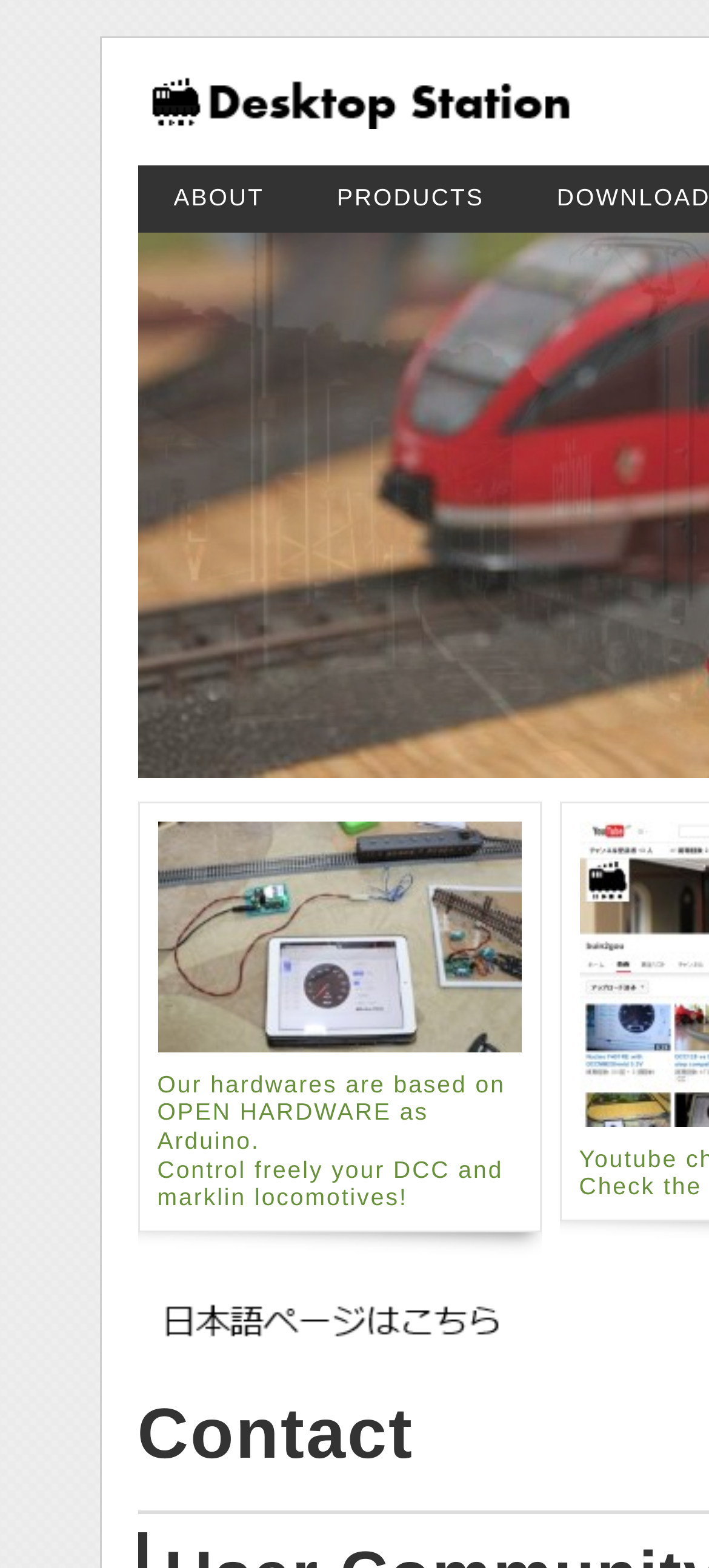Using the information in the image, give a comprehensive answer to the question: 
What country is mentioned on the webpage?

I found the answer by looking at the link element with the image 'Japan' which has a bounding box of [0.227, 0.839, 0.706, 0.856]. The OCR text of this element is 'Japan', which indicates that it is the country mentioned on the webpage.